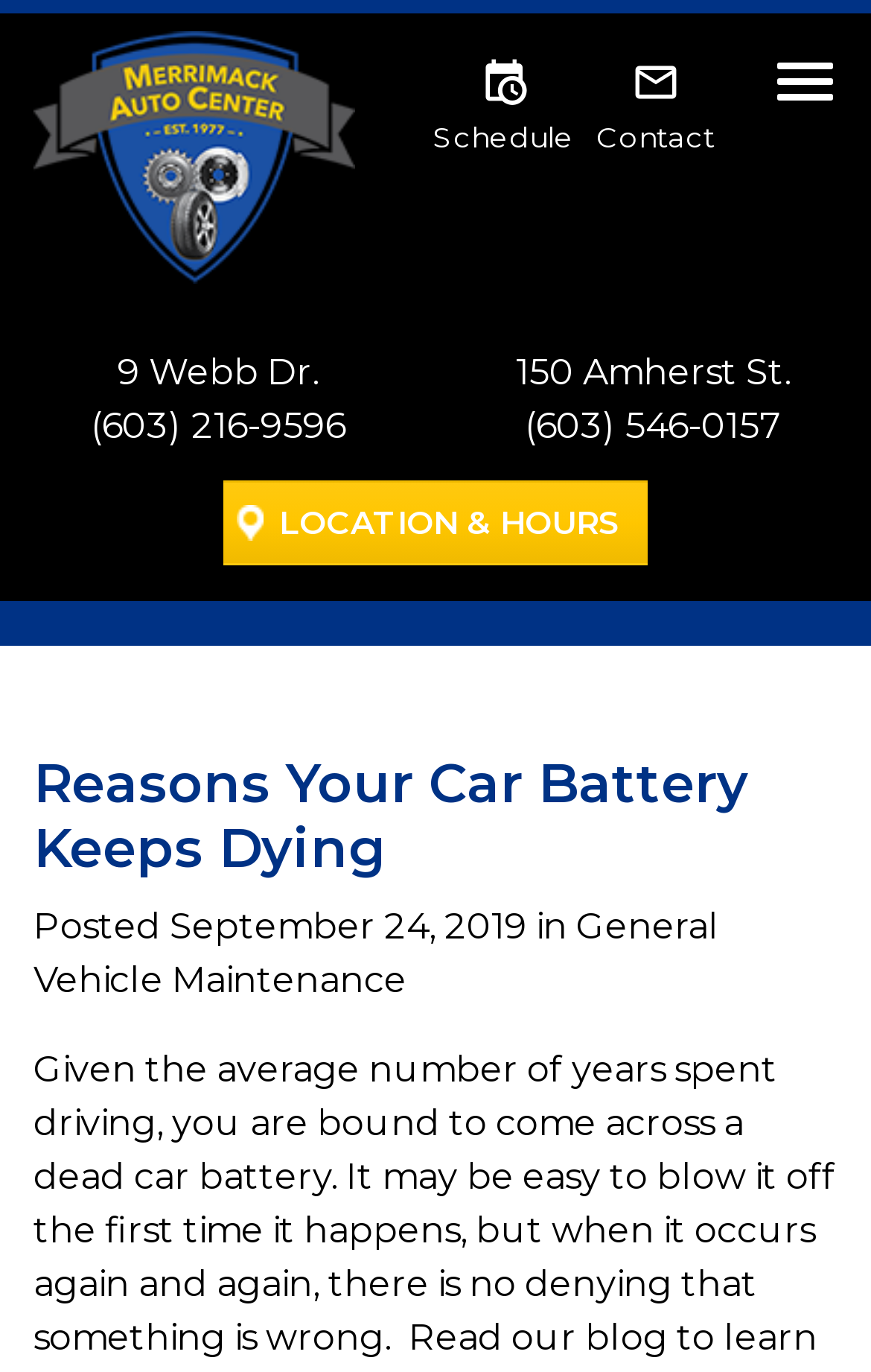How many locations are listed on the webpage?
Look at the image and provide a detailed response to the question.

I counted the number of addresses listed on the webpage, which are '9 Webb Dr.' and '150 Amherst St.'. These two addresses indicate two locations.